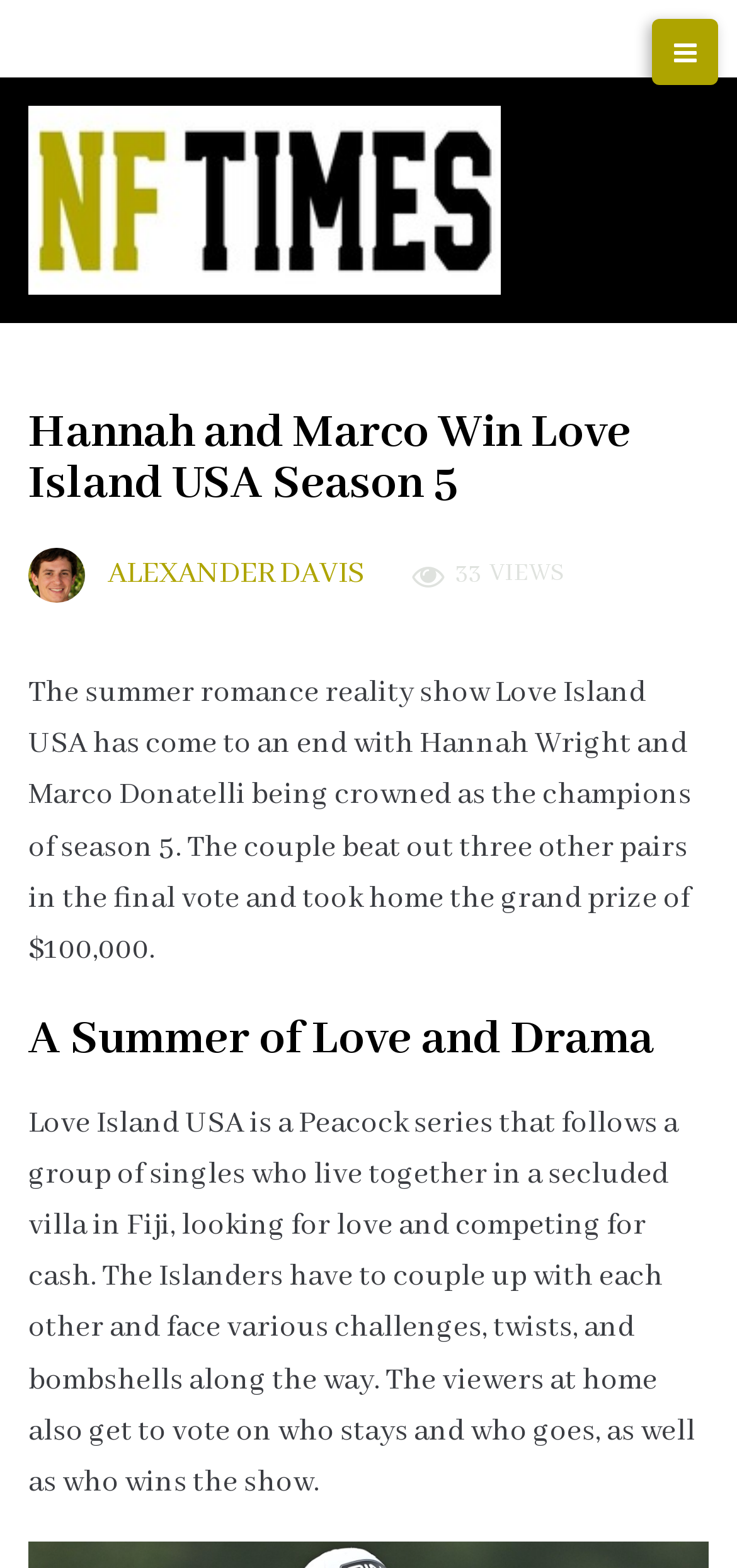Extract the bounding box coordinates of the UI element described by: "Alexander Davis". The coordinates should include four float numbers ranging from 0 to 1, e.g., [left, top, right, bottom].

[0.146, 0.35, 0.495, 0.383]